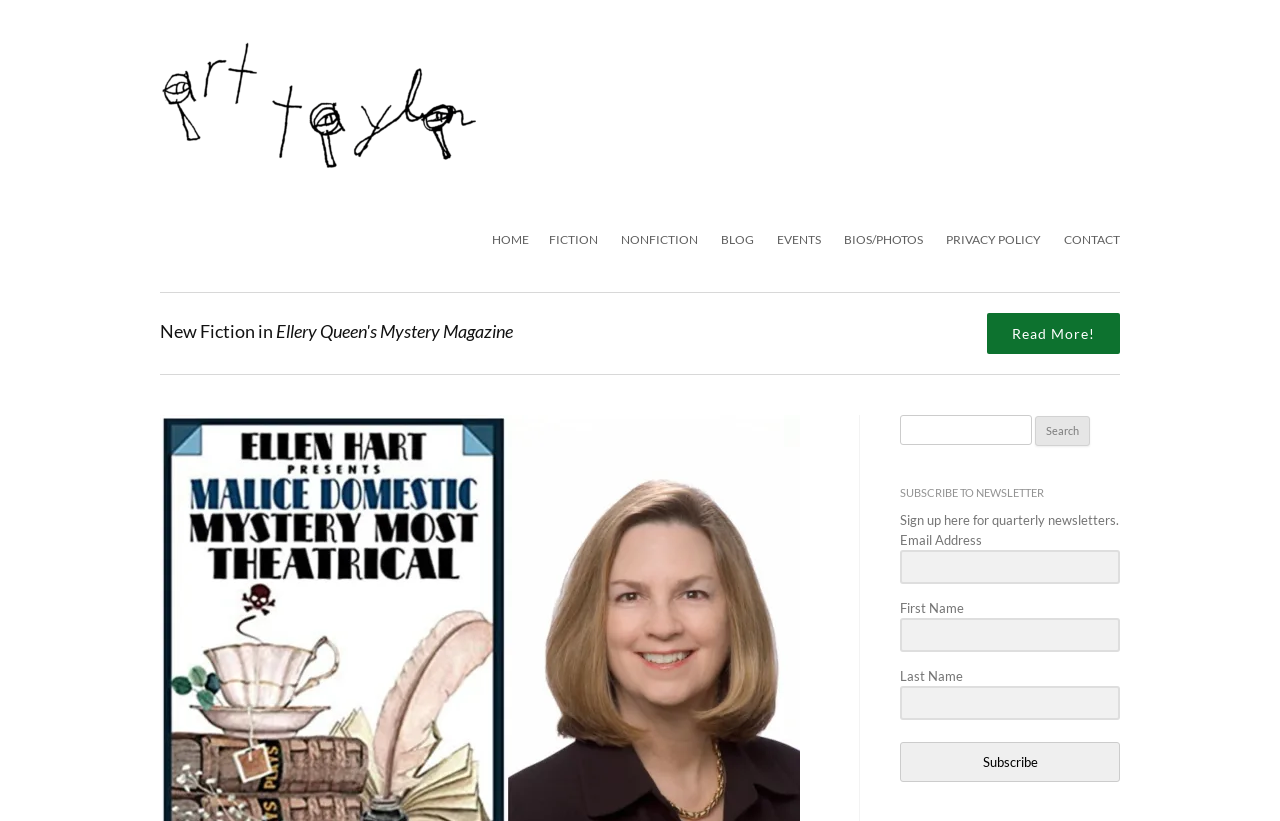Indicate the bounding box coordinates of the element that must be clicked to execute the instruction: "Read more about the fiction". The coordinates should be given as four float numbers between 0 and 1, i.e., [left, top, right, bottom].

[0.771, 0.382, 0.875, 0.432]